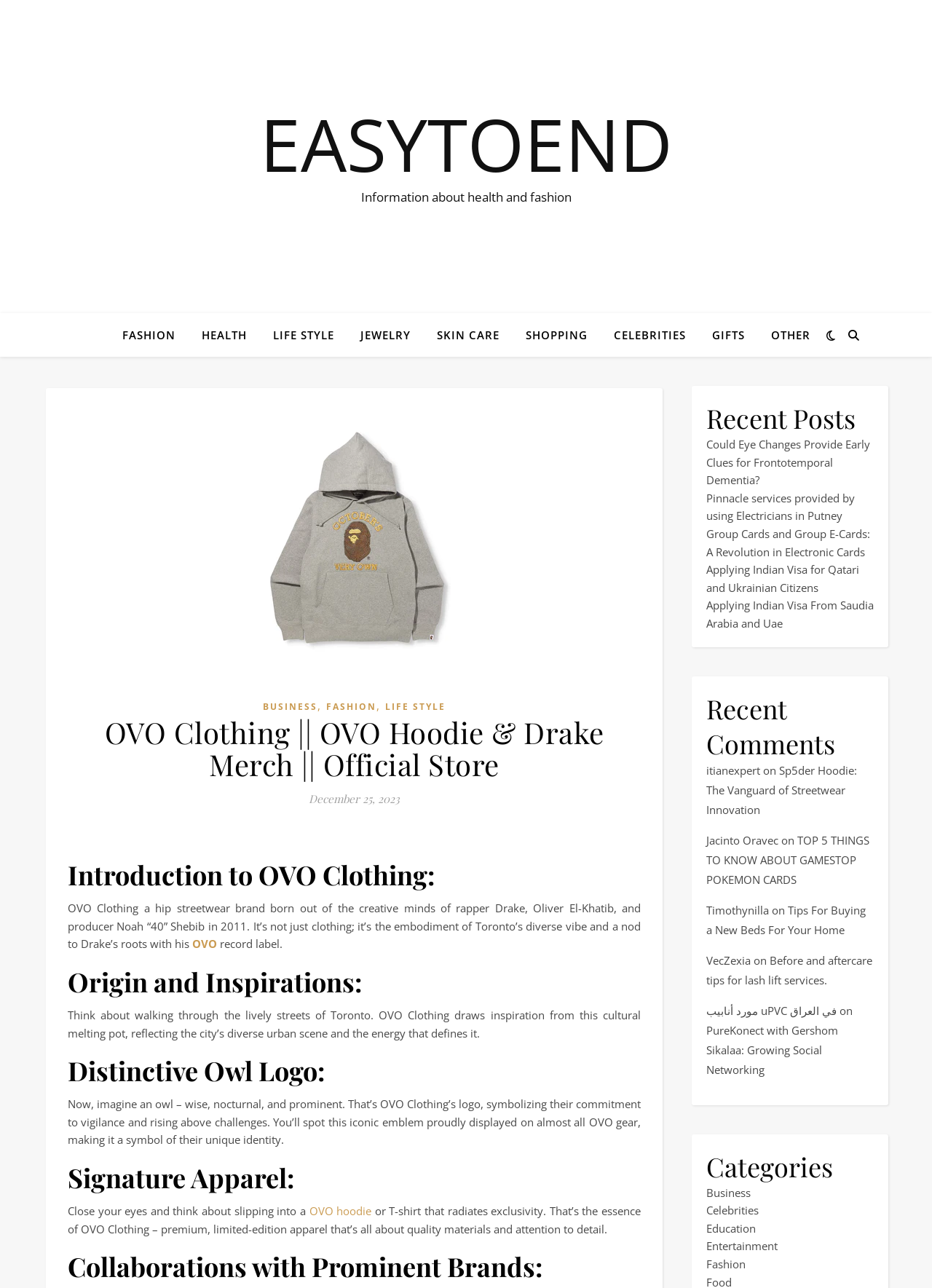Locate the bounding box coordinates of the element that should be clicked to execute the following instruction: "Read the 'Introduction to OVO Clothing' heading".

[0.073, 0.638, 0.688, 0.693]